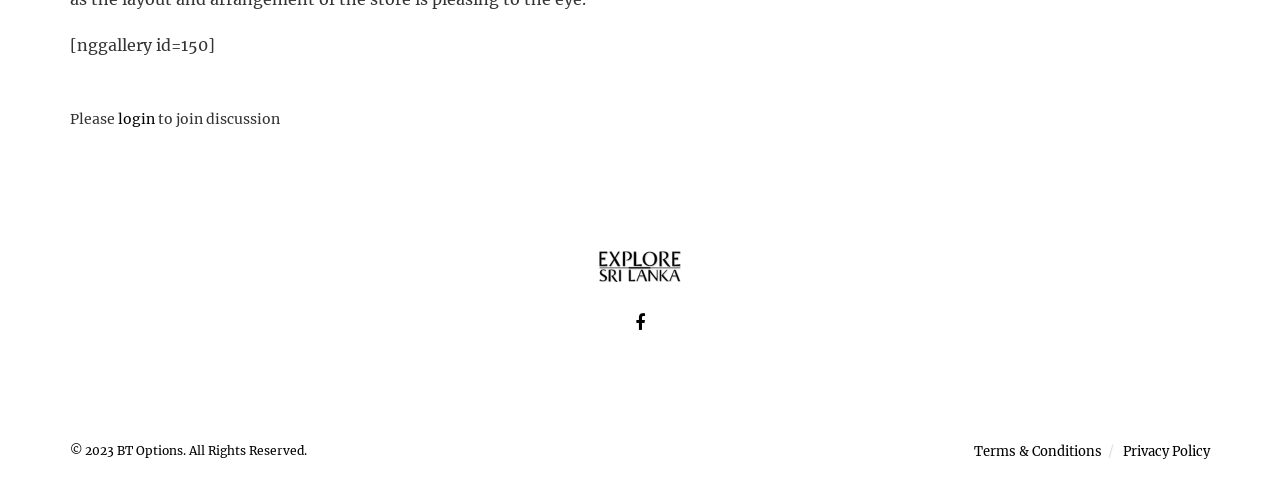Determine the bounding box coordinates of the UI element described by: "alt="exlpore-sri-lanka-logo"".

[0.32, 0.519, 0.68, 0.583]